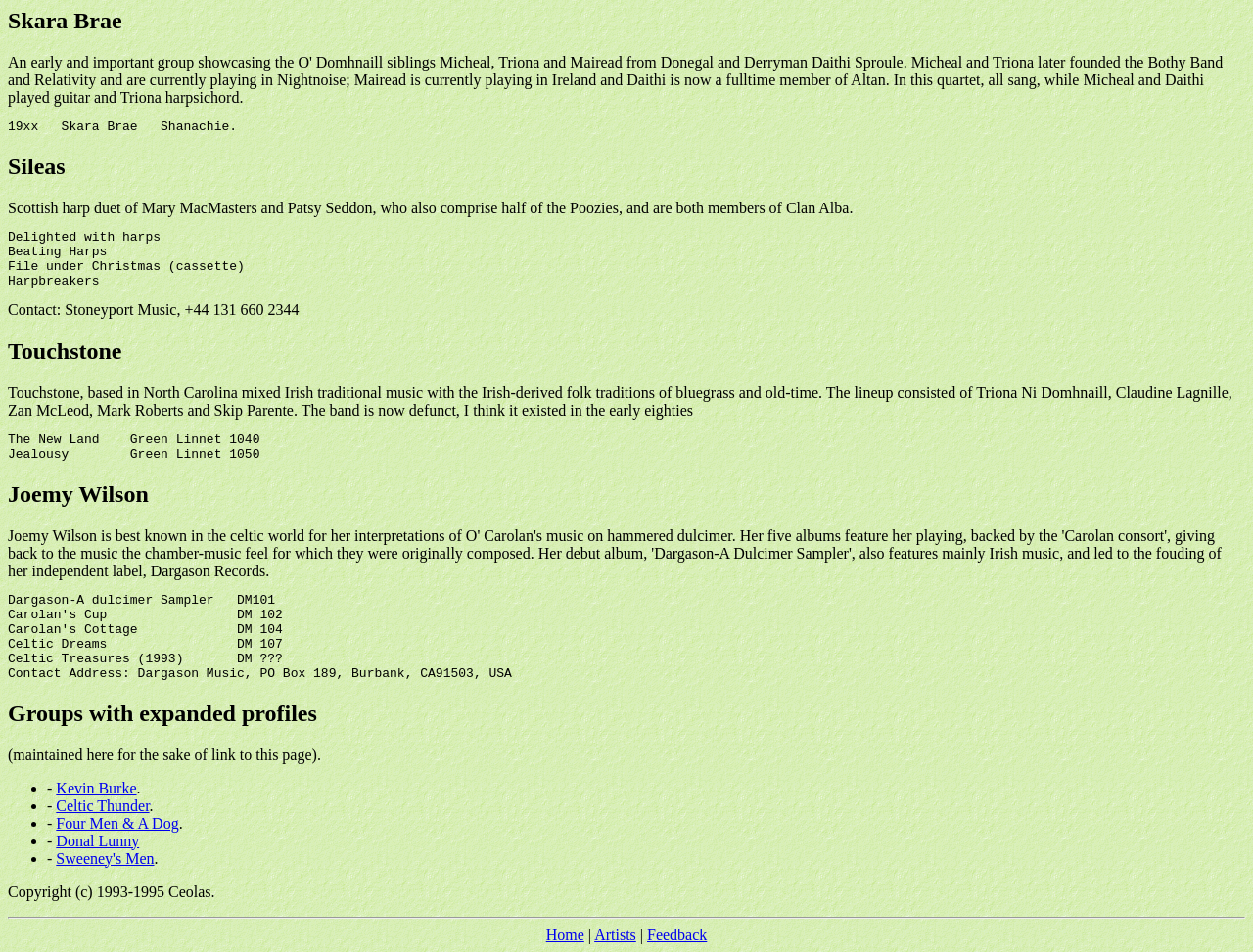Using the provided element description, identify the bounding box coordinates as (top-left x, top-left y, bottom-right x, bottom-right y). Ensure all values are between 0 and 1. Description: Sweeney's Men

[0.045, 0.893, 0.123, 0.91]